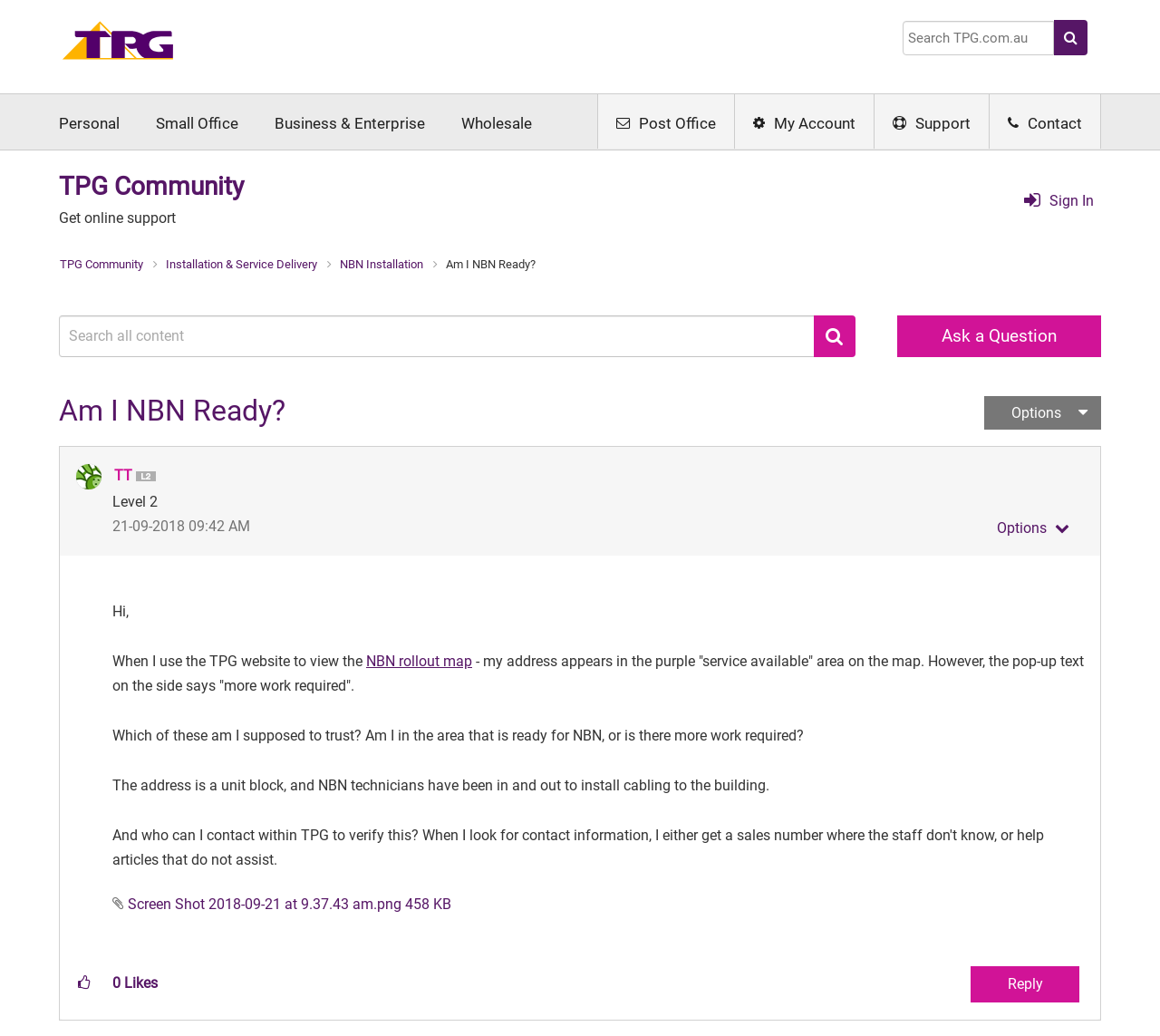Identify the bounding box coordinates for the element that needs to be clicked to fulfill this instruction: "View the previous article". Provide the coordinates in the format of four float numbers between 0 and 1: [left, top, right, bottom].

None